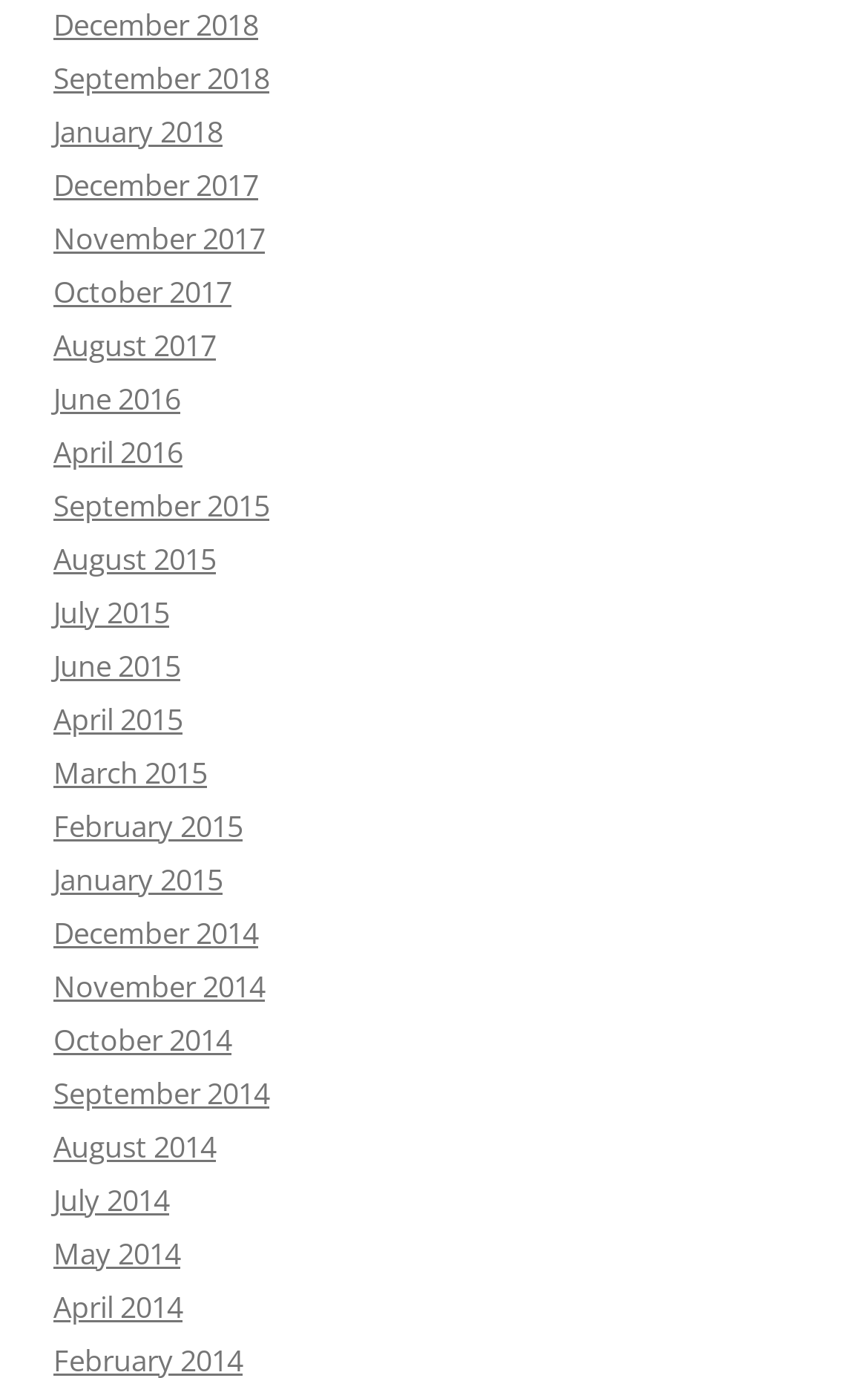Can you provide the bounding box coordinates for the element that should be clicked to implement the instruction: "visit sweet caroline's cooking"?

None